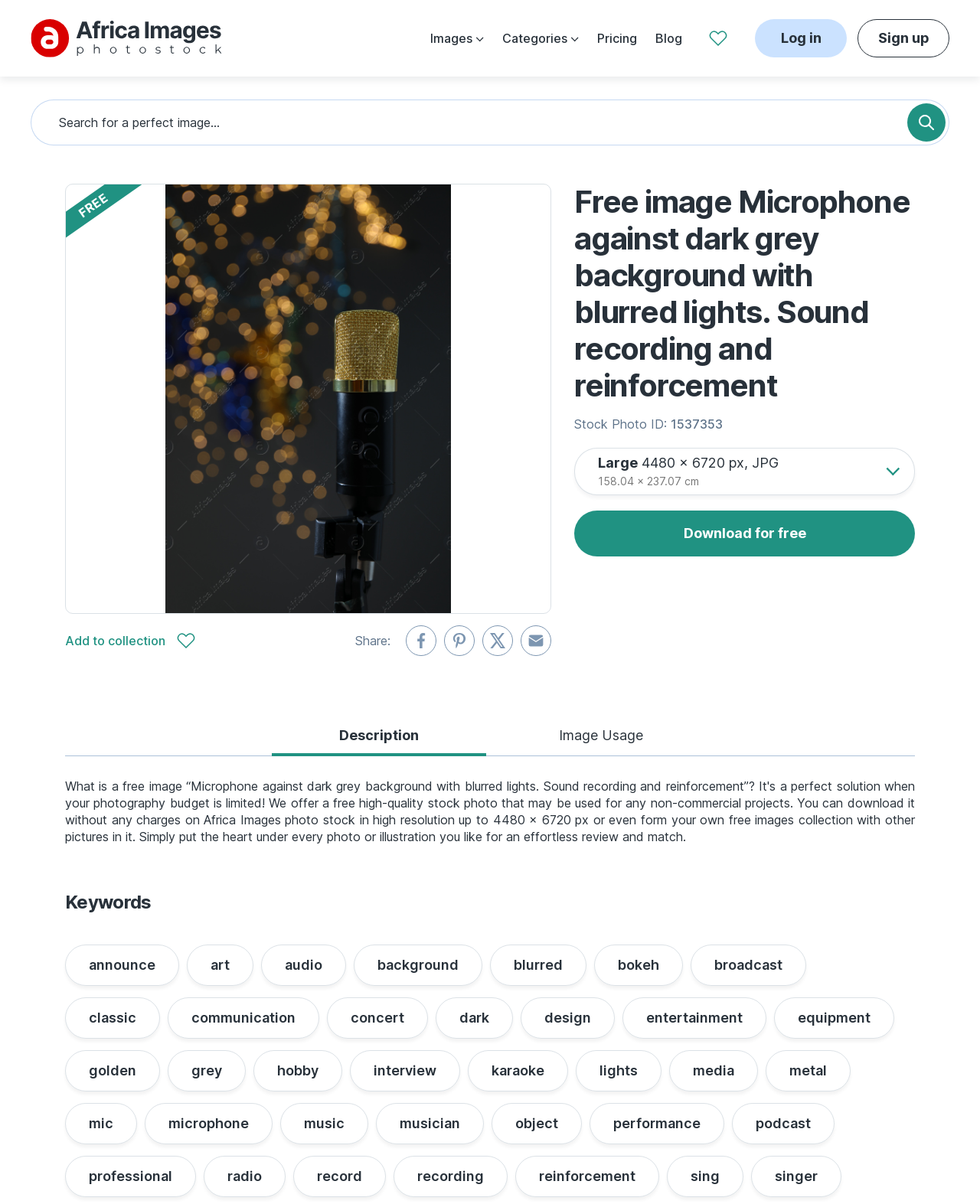Indicate the bounding box coordinates of the element that needs to be clicked to satisfy the following instruction: "Log in". The coordinates should be four float numbers between 0 and 1, i.e., [left, top, right, bottom].

[0.77, 0.016, 0.864, 0.048]